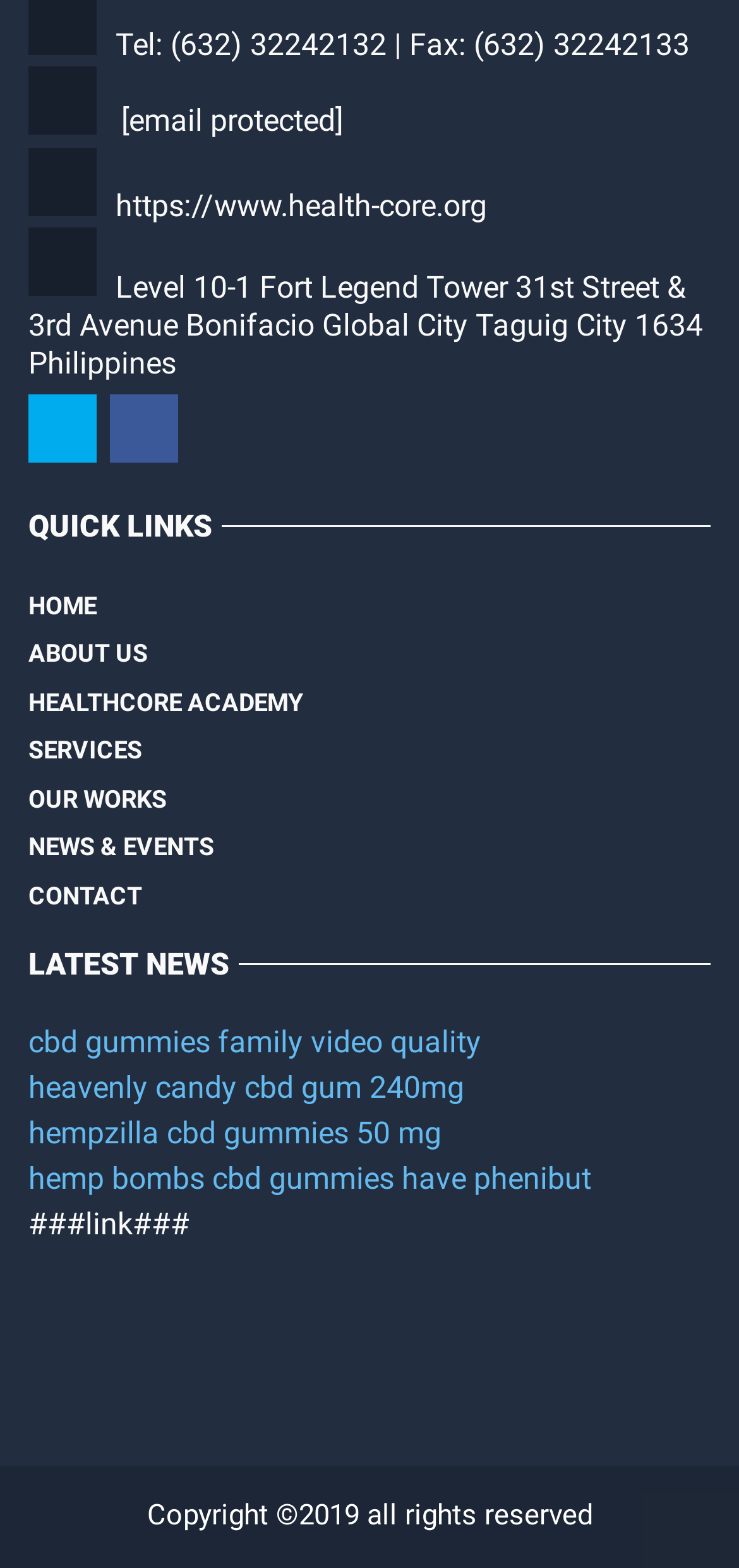What is the address of the organization? Look at the image and give a one-word or short phrase answer.

Level 10-1 Fort Legend Tower 31st Street & 3rd Avenue Bonifacio Global City Taguig City 1634 Philippines